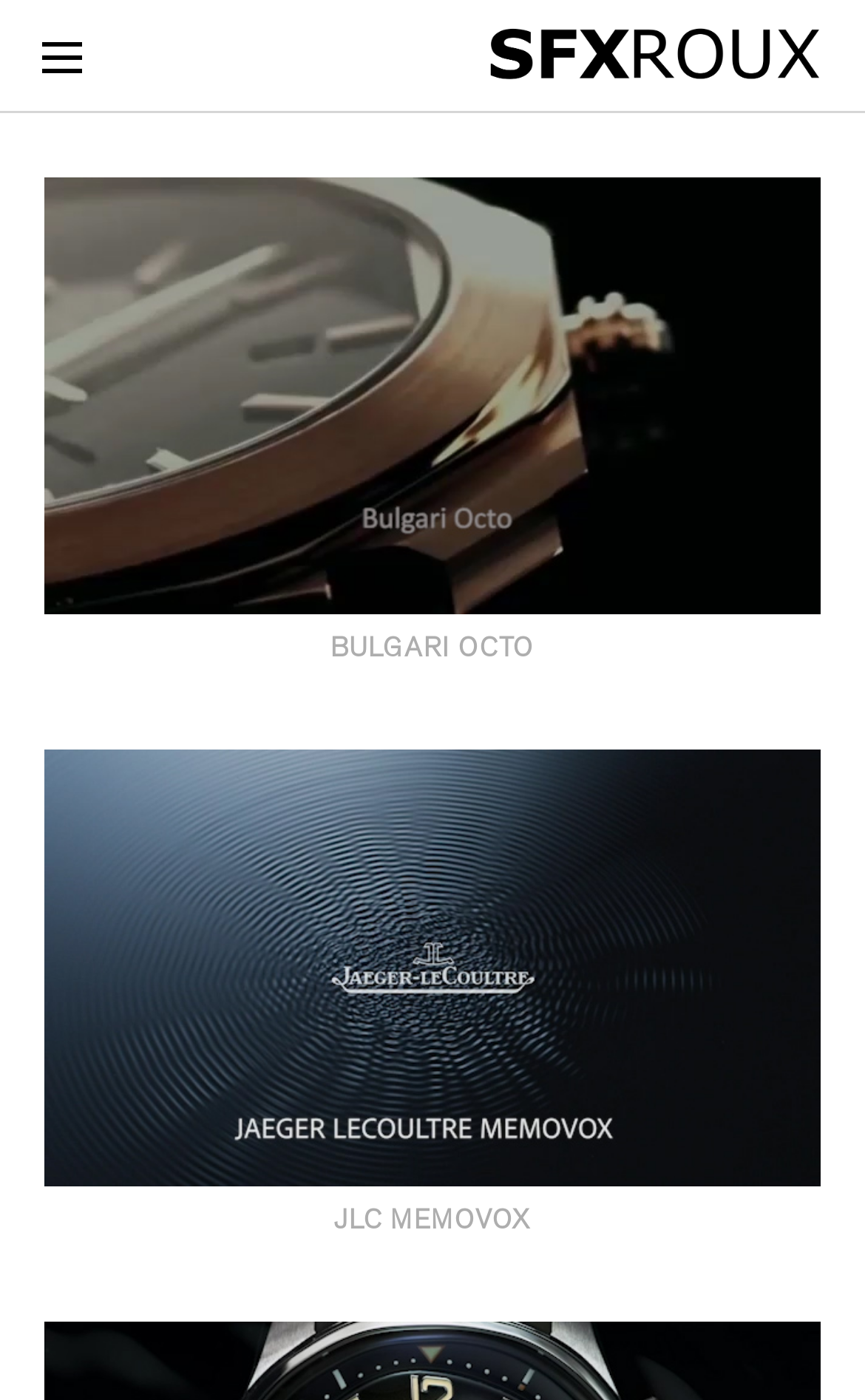Provide a thorough summary of the webpage.

The webpage appears to be a showcase of luxury watch brands, featuring Rolex and Bulgari, with a focus on their 2015 models. 

At the top of the page, there is a link on the right side, accompanied by a small image. On the left side, there is another link, which is slightly larger than the first one. 

Below these links, there is a large video player that occupies most of the page's width, showcasing a video related to Rolex 2015. Above the video, there is a heading that reads "BULGARI OCTO". 

Further down the page, there is another large video player, similar to the first one, which is also accompanied by a heading that reads "JLC MEMOVOX". 

The overall structure of the page is divided into sections, each featuring a video player and a heading, with links and images scattered throughout.